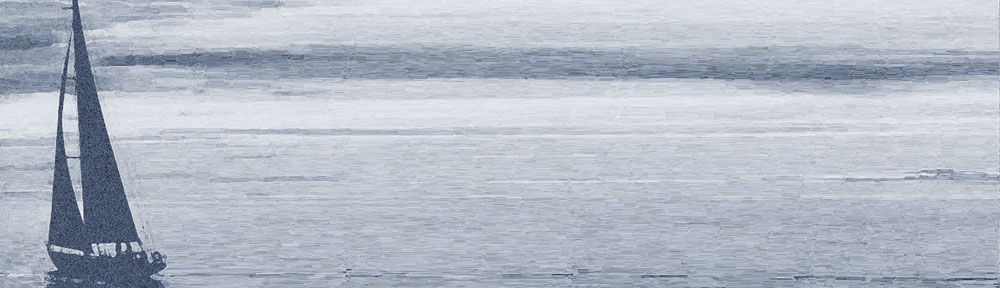What is the sailboat doing in the image?
Utilize the information in the image to give a detailed answer to the question.

According to the caption, the sailboat is 'gliding across the tranquil waters', suggesting a peaceful and serene movement.